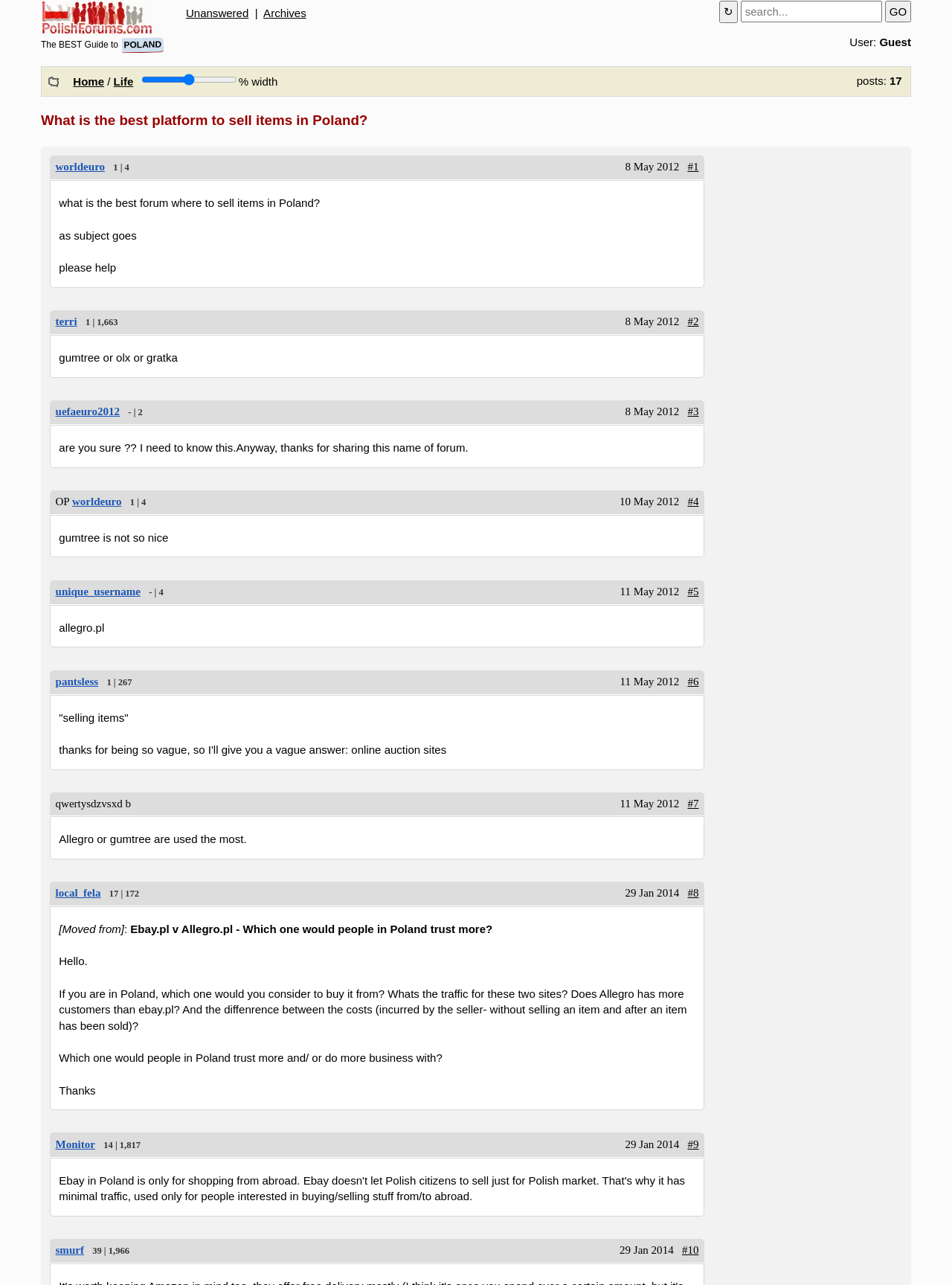Describe all the key features of the webpage in detail.

This webpage appears to be a forum or discussion board focused on the topic of selling items in Poland. At the top of the page, there is a heading that matches the meta description, "What is the best platform to sell items in Poland?" Below this heading, there is a table with a row that contains several grid cells. The first grid cell contains a link to "Home" and another link to "Life", with a slider below them. The second grid cell displays the text "posts: 17".

The main content of the page is divided into several articles or posts, each with its own section. There are a total of 8 articles, each with a similar structure. Each article contains a link to the author's username, followed by a generic element displaying the number of threads and posts, and then a timestamp. Below this, there is a link to a specific post, labeled with a number (e.g., "#1", "#2", etc.). The main content of each article is a block of text, which appears to be a discussion or response to the original question.

To the right of the articles, there is a search box and a button labeled "GO". Above the search box, there is a button with a refresh icon (↻) and a text input field labeled "User: Guest". At the very top of the page, there is a link to "Unanswered" and another link to "Archives", separated by a vertical bar.